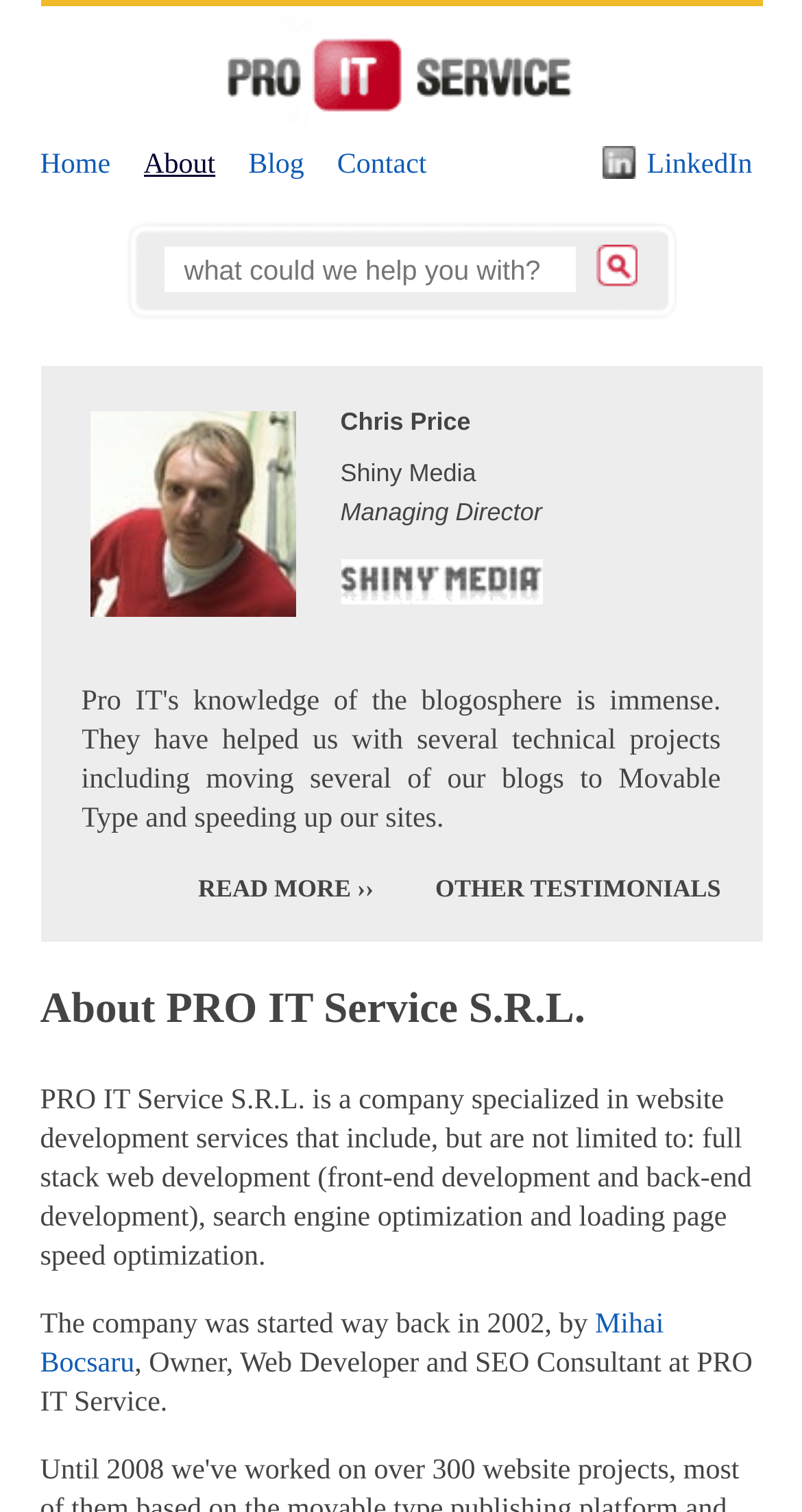Locate the bounding box coordinates of the clickable region to complete the following instruction: "search for something."

[0.204, 0.163, 0.717, 0.193]